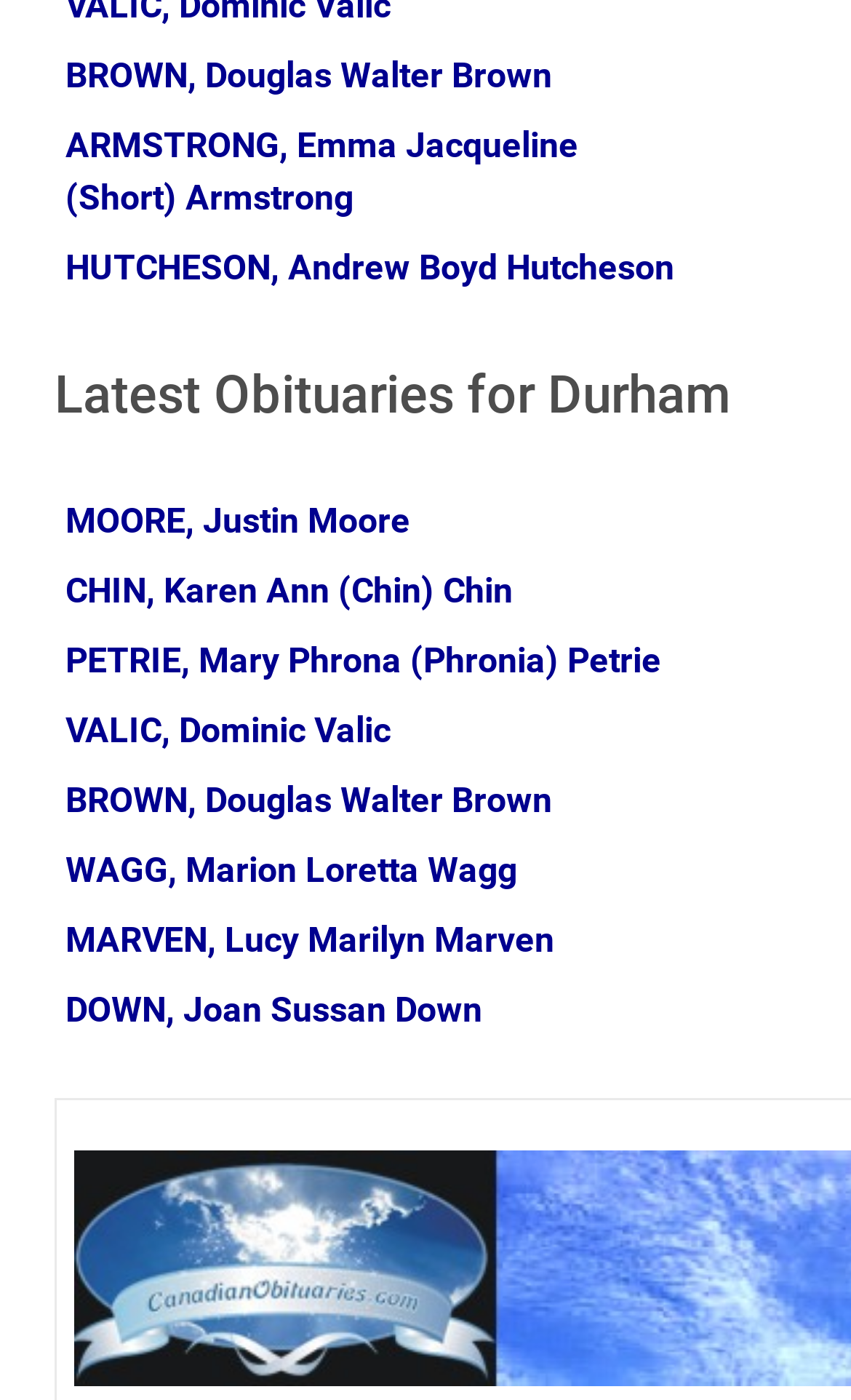What is the name of the first obituary?
From the image, respond with a single word or phrase.

BROWN, Douglas Walter Brown